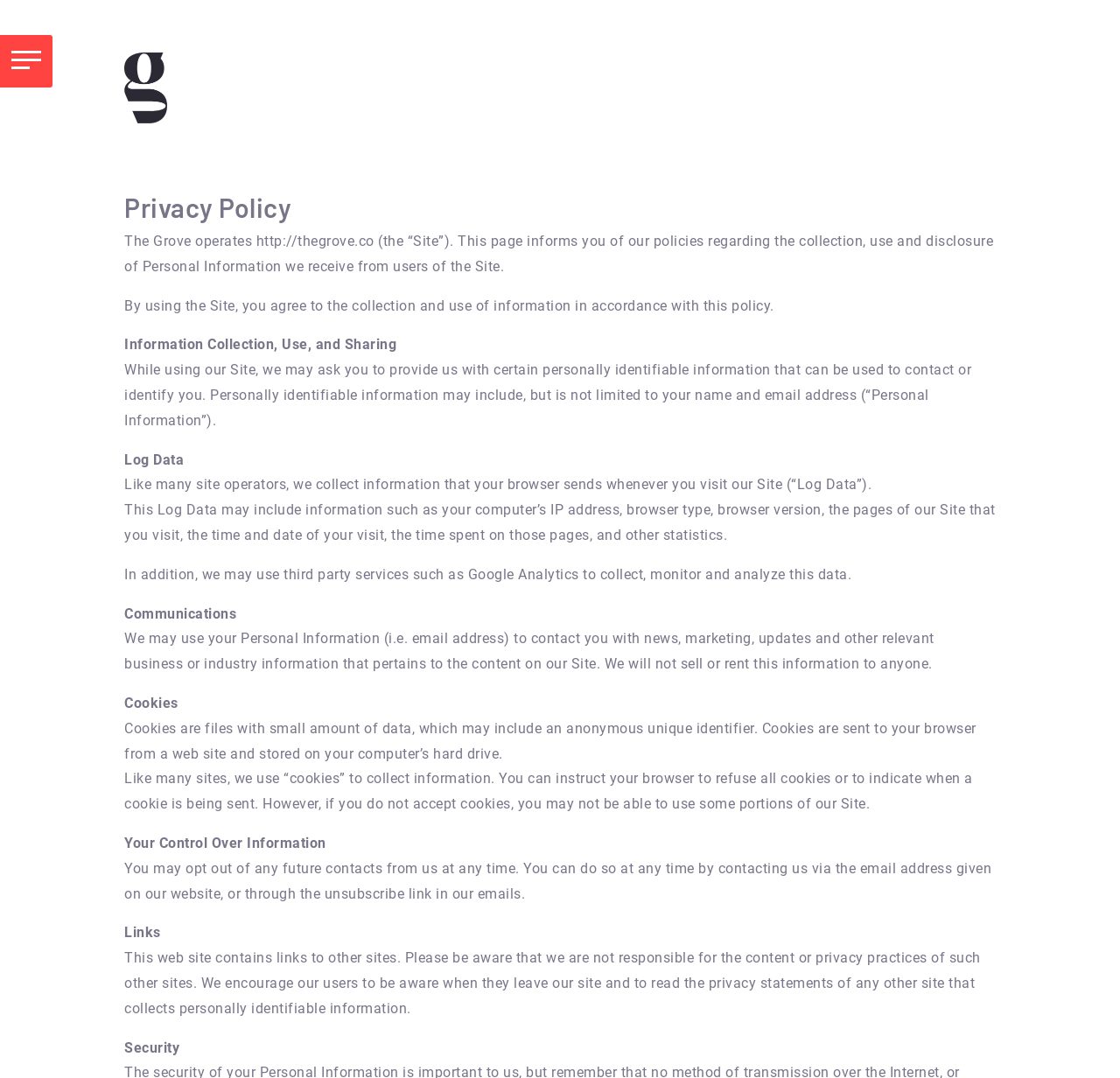Using the elements shown in the image, answer the question comprehensively: What type of information is collected by the site?

According to the webpage, the site collects personally identifiable information, which may include the user's name and email address. Additionally, the site collects log data, which includes information such as the user's IP address, browser type, and pages visited.